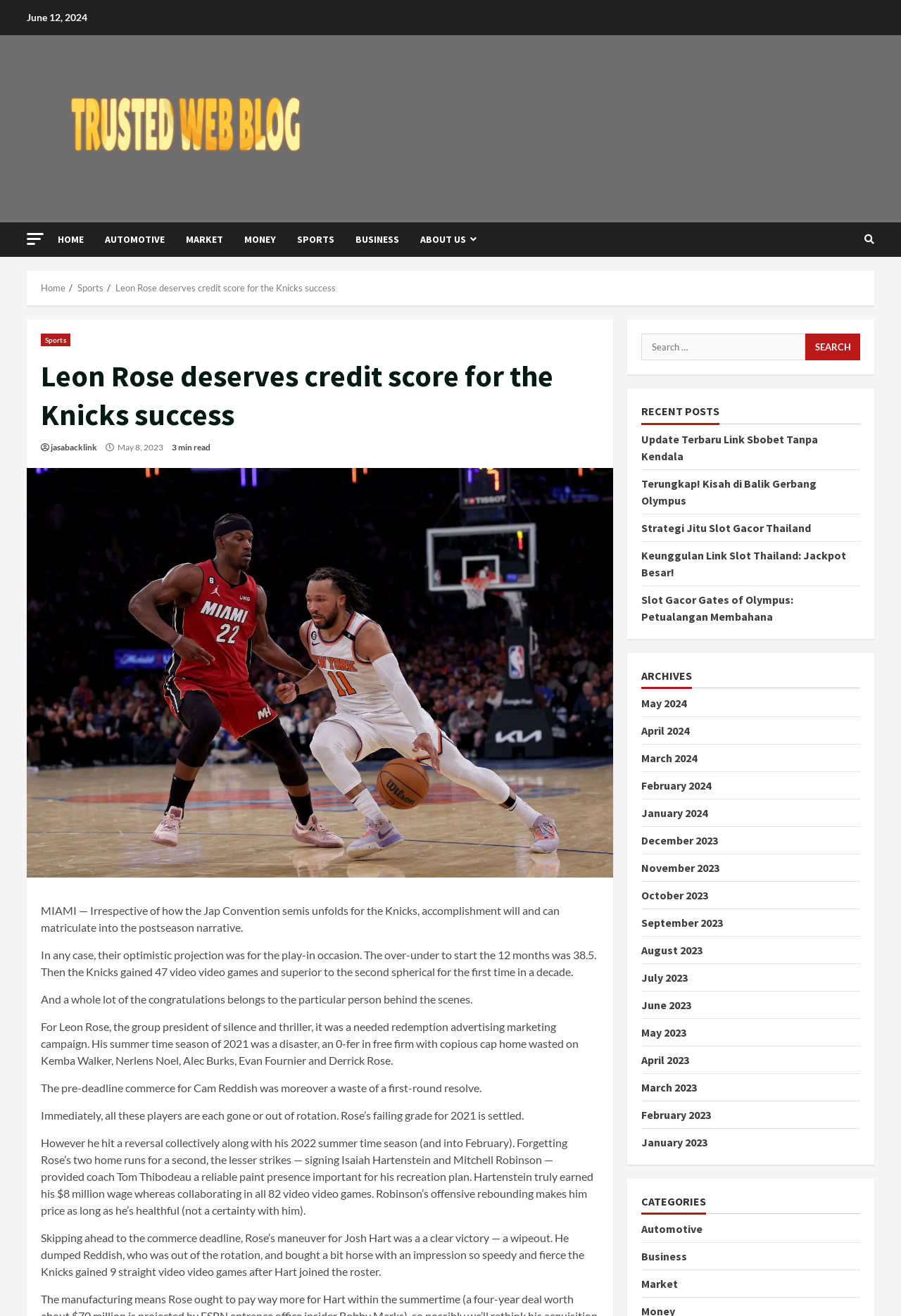Specify the bounding box coordinates of the area to click in order to execute this command: 'Search for something'. The coordinates should consist of four float numbers ranging from 0 to 1, and should be formatted as [left, top, right, bottom].

[0.894, 0.254, 0.955, 0.274]